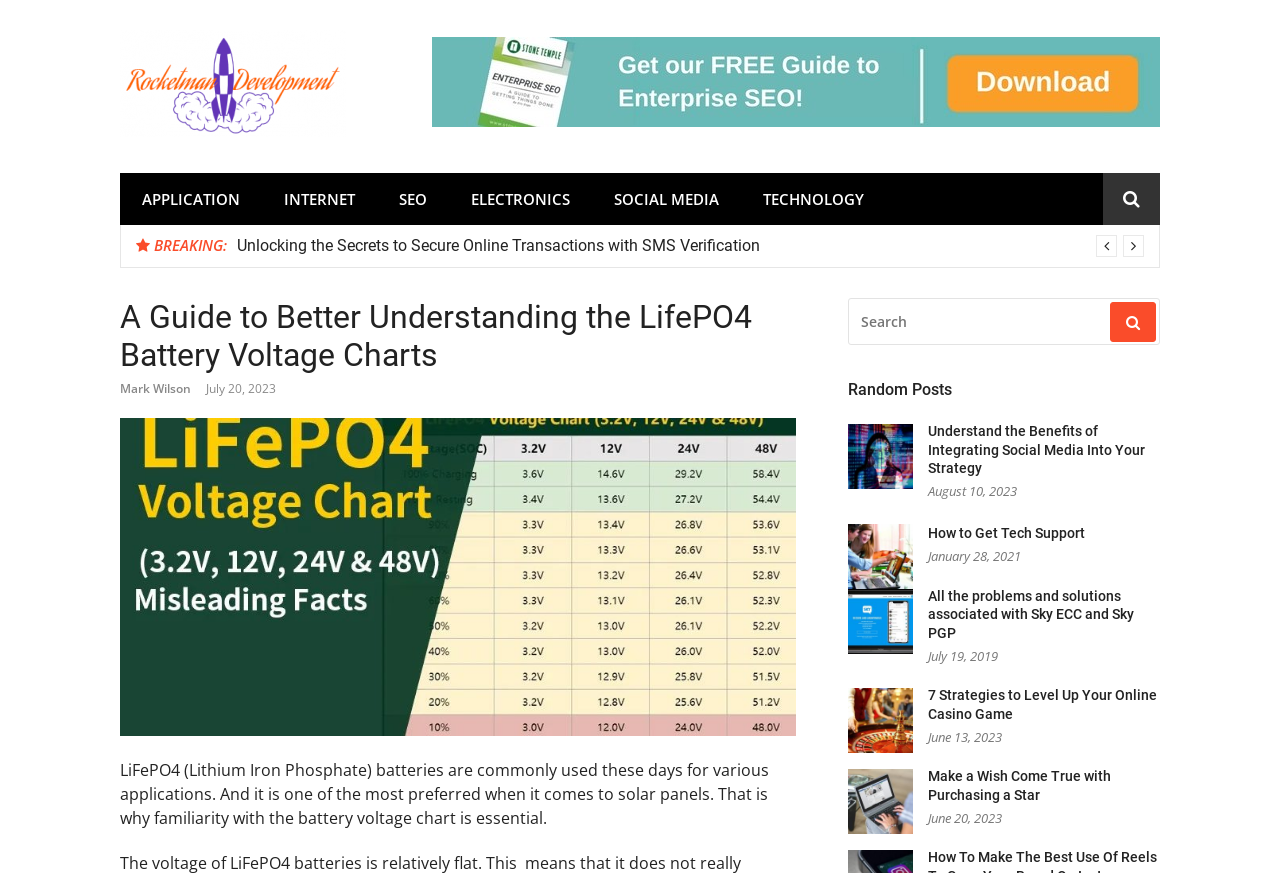Please identify the bounding box coordinates of the area that needs to be clicked to fulfill the following instruction: "read the article about LifePO4 battery voltage charts."

[0.094, 0.341, 0.622, 0.456]